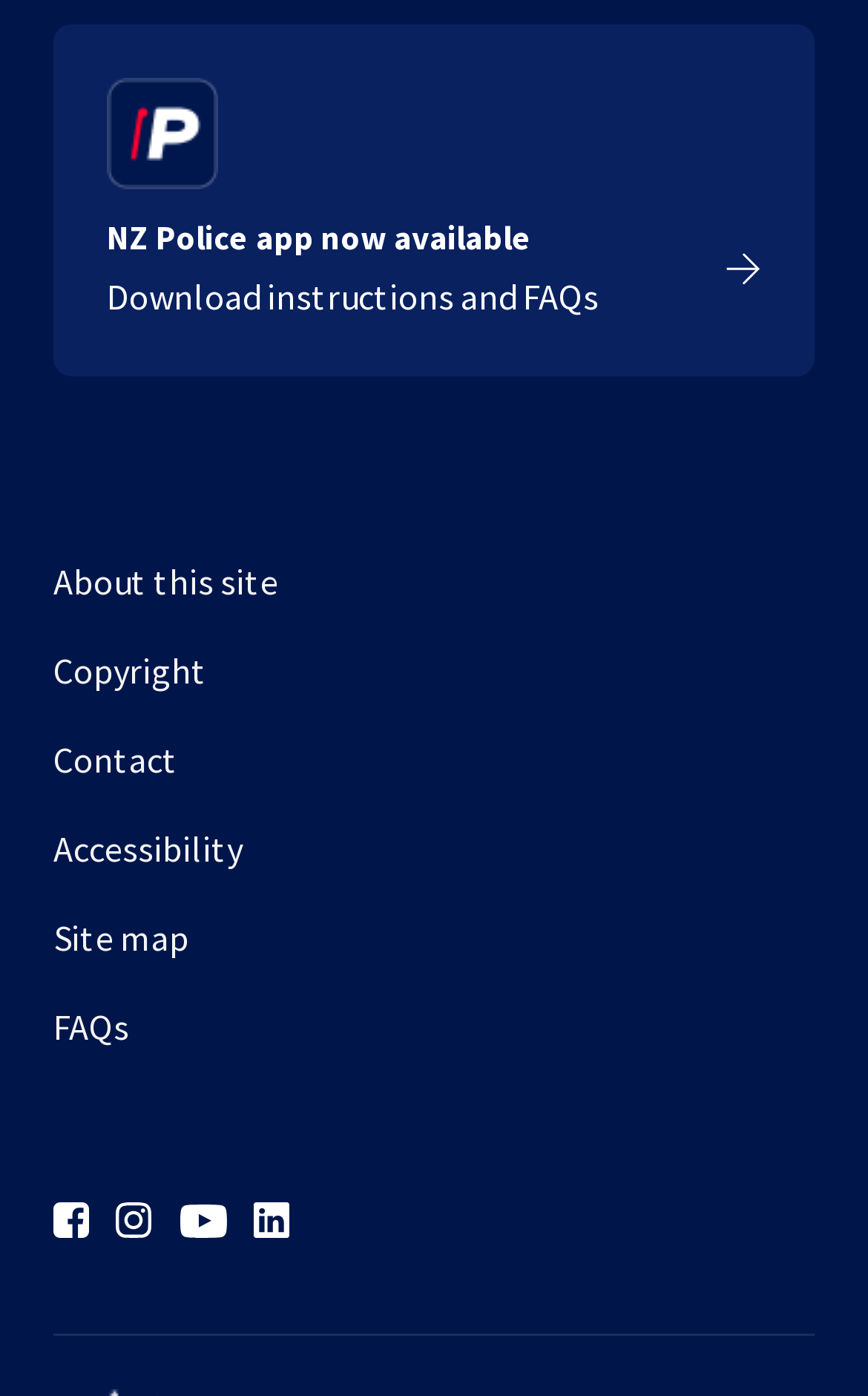How many social media icons are present at the bottom of the page?
Answer the question with as much detail as possible.

The question can be answered by looking at the link elements with the text 'Facebook icon', 'Instagram icon', 'Youtube icon', and 'Linkedin icon' which are all social media icons present at the bottom of the page. Therefore, there are 4 social media icons.